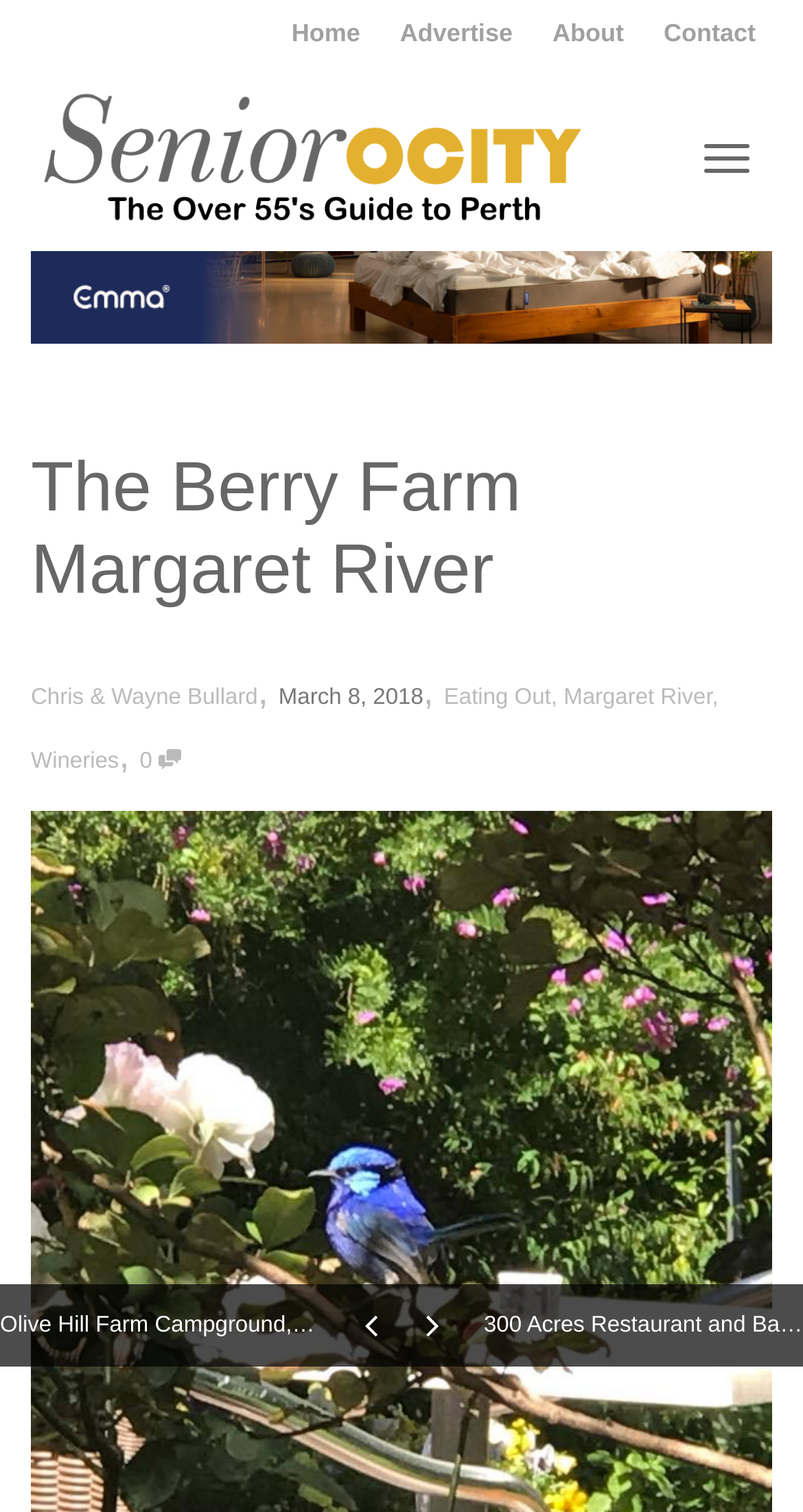Please identify the coordinates of the bounding box that should be clicked to fulfill this instruction: "view about page".

[0.668, 0.0, 0.797, 0.045]